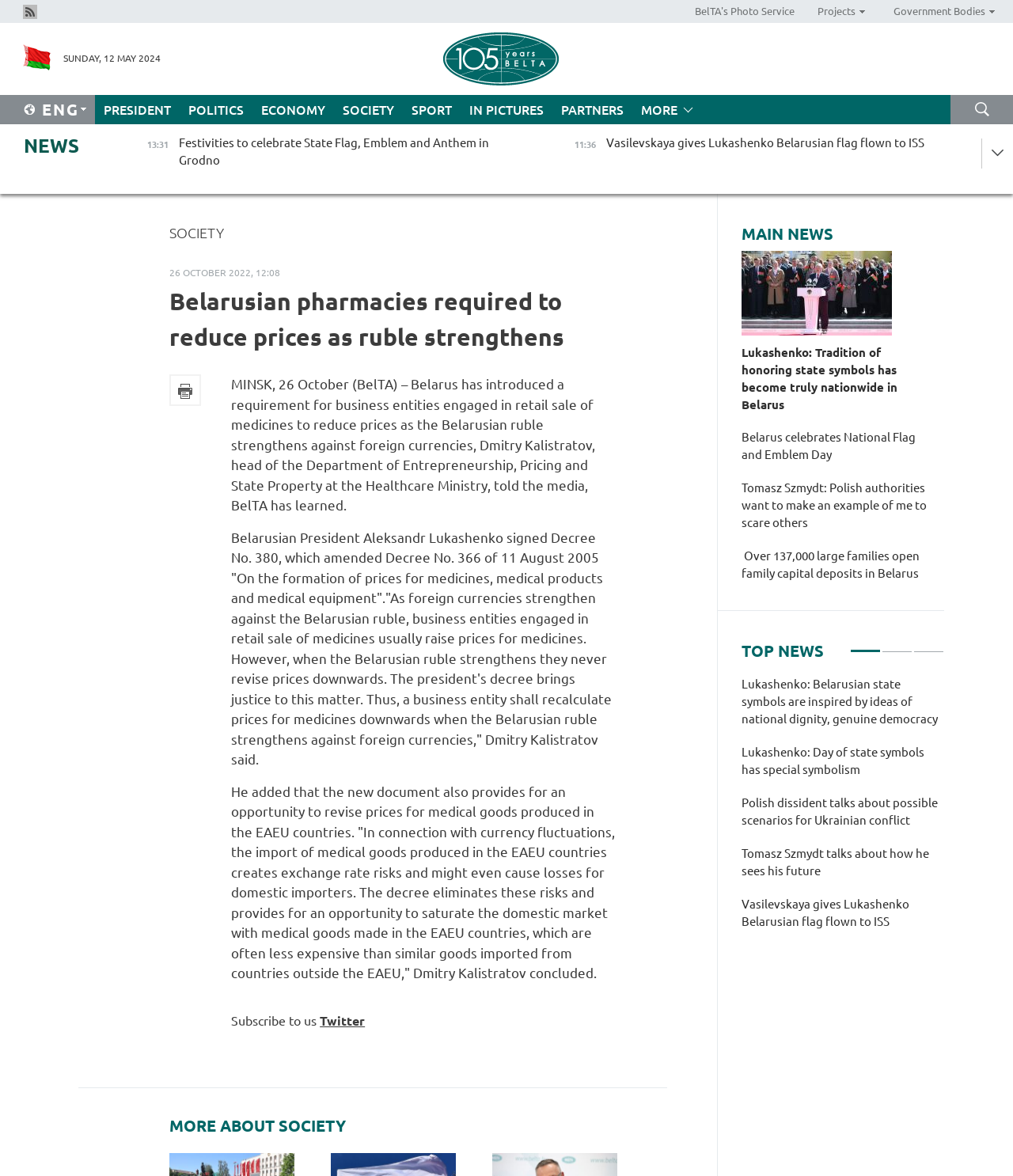Give the bounding box coordinates for the element described by: "title="Rss"".

[0.02, 0.0, 0.039, 0.017]